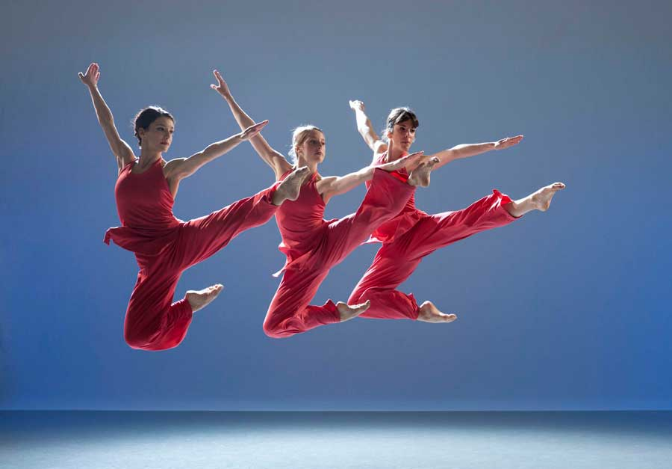Elaborate on all the elements present in the image.

The image features three dynamic dancers captured in mid-jump, adorned in vibrant red costumes that convey both energy and grace. They exemplify the art of dance, showcasing a synchronized leap that reflects strength and precision against a serene blue backdrop. This powerful moment aligns with the upcoming performance of the Richard Alston Dance Company at Exeter Northcott Theatre, scheduled for March 14th and 15th. This iconic dance company is known for its spectacular performances, which combine elegance and innovation, promising an engaging experience for audiences.